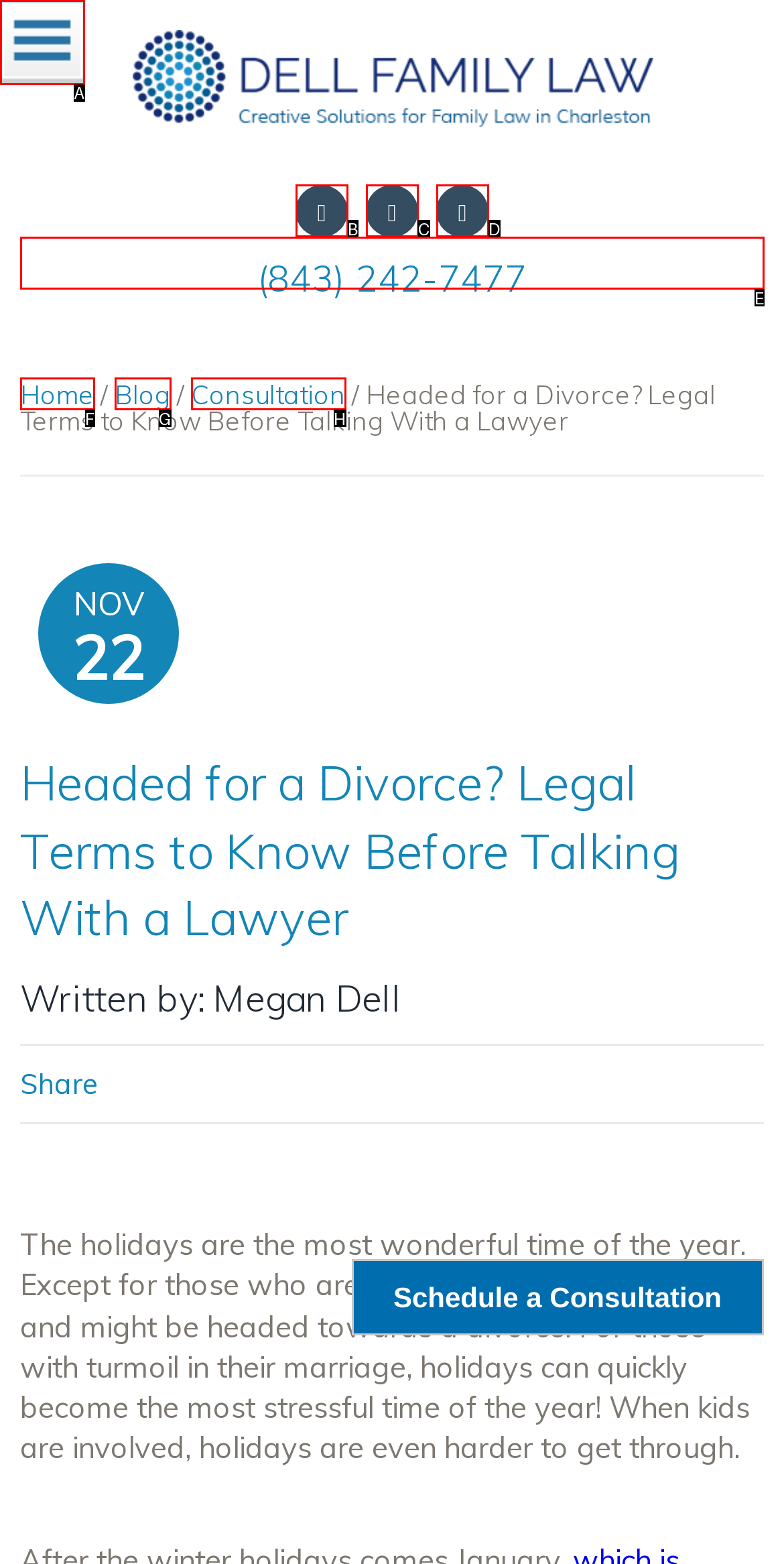Identify the option that corresponds to the given description: click. Reply with the letter of the chosen option directly.

None